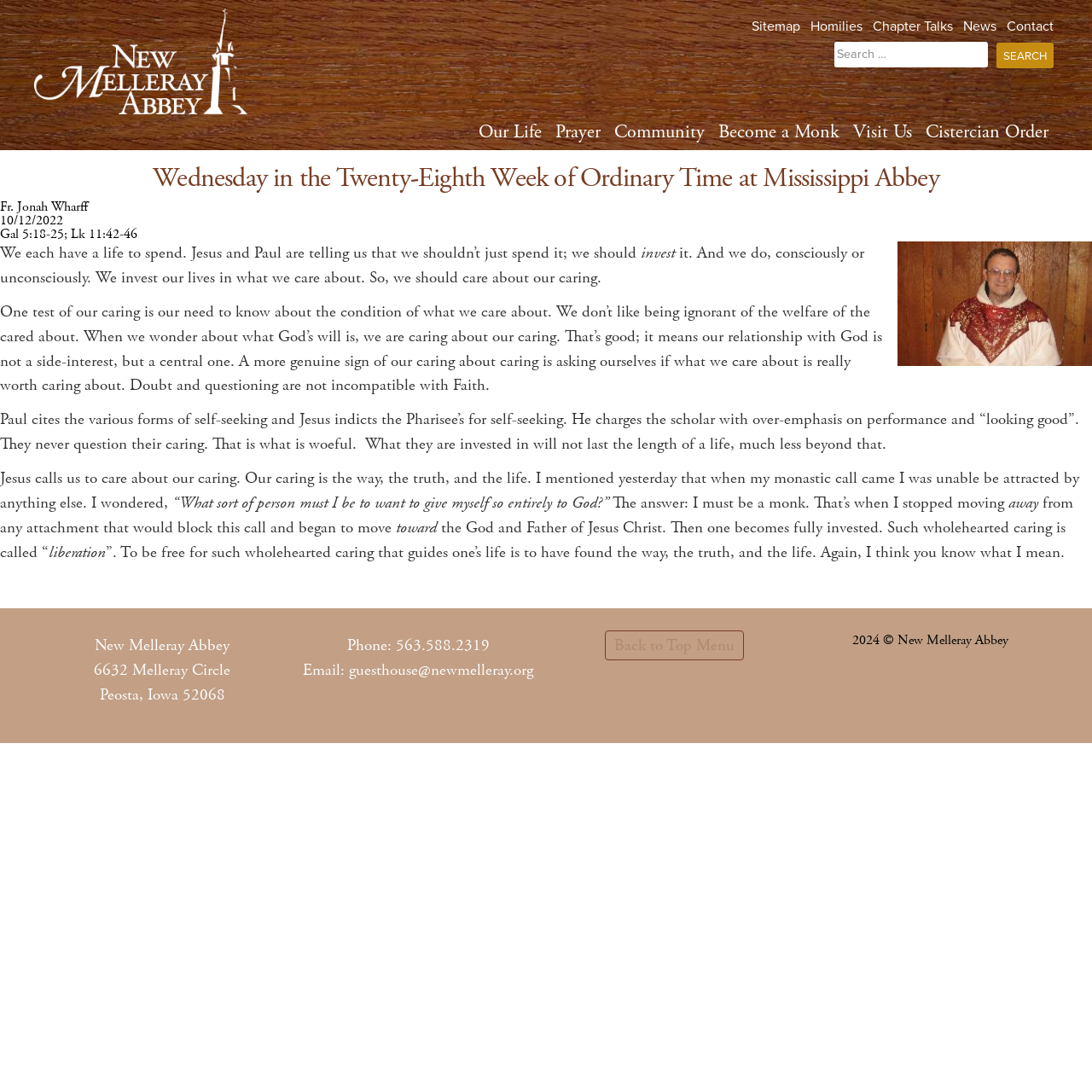Please locate the bounding box coordinates of the region I need to click to follow this instruction: "Search for something".

[0.764, 0.039, 0.905, 0.062]